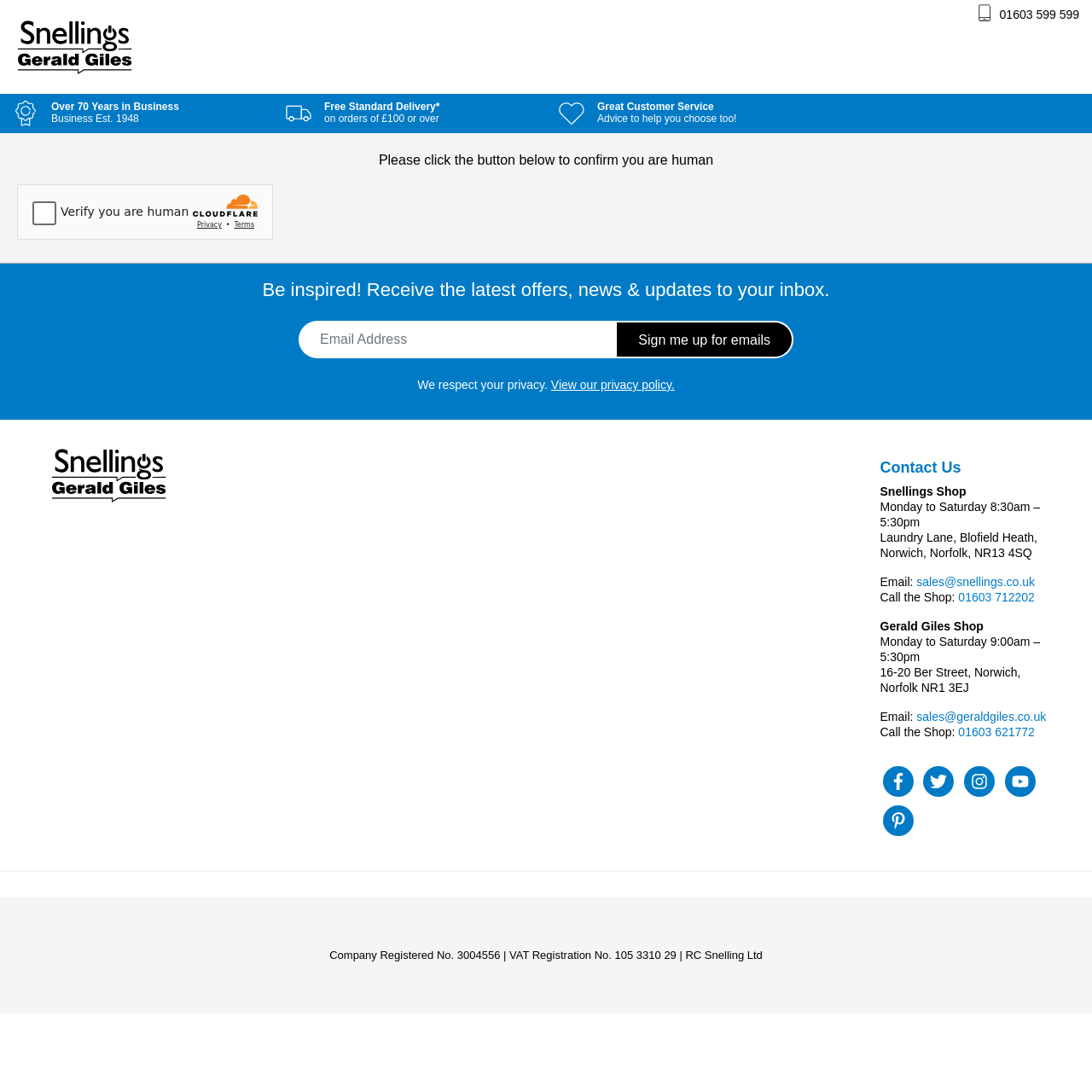Could you indicate the bounding box coordinates of the region to click in order to complete this instruction: "Call the Snellings Shop".

[0.878, 0.541, 0.948, 0.553]